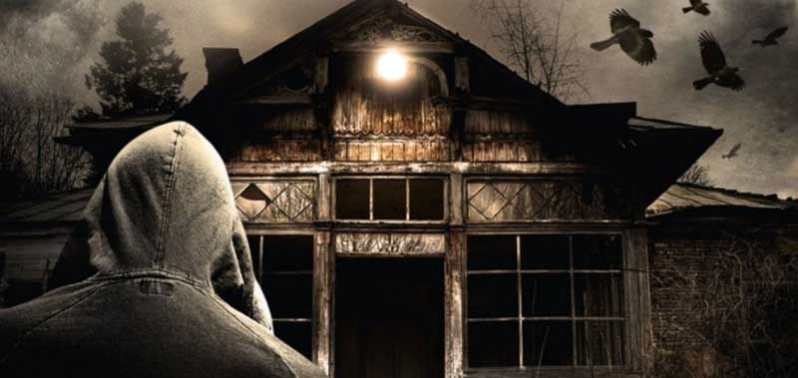What is flying in the background of the image?
We need a detailed and meticulous answer to the question.

The caption describes the scene in the background of the image, mentioning that 'a flock of ravens takes flight'. This indicates that the birds flying in the background are ravens, which adds to the ominous and eerie atmosphere of the scene.